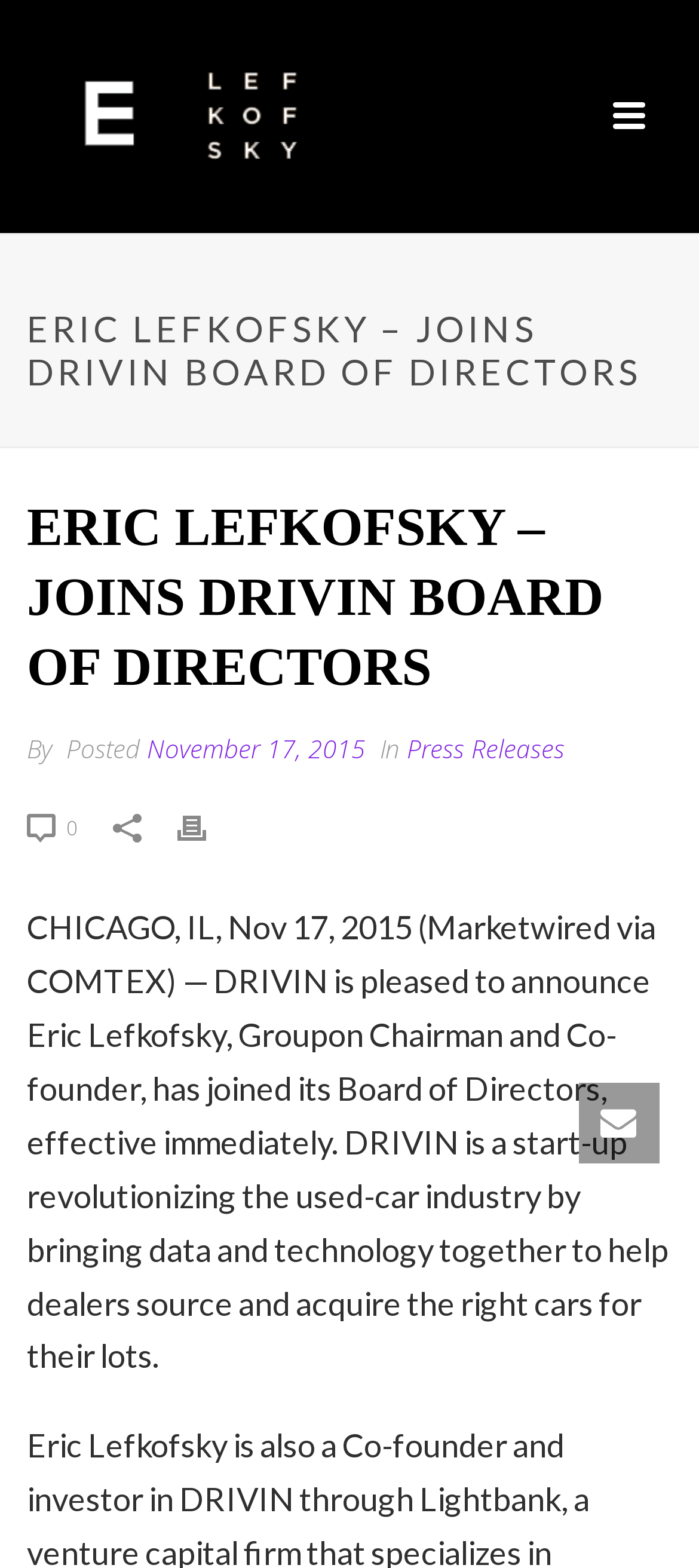Reply to the question with a brief word or phrase: What is the industry that DRIVIN is revolutionizing?

used-car industry